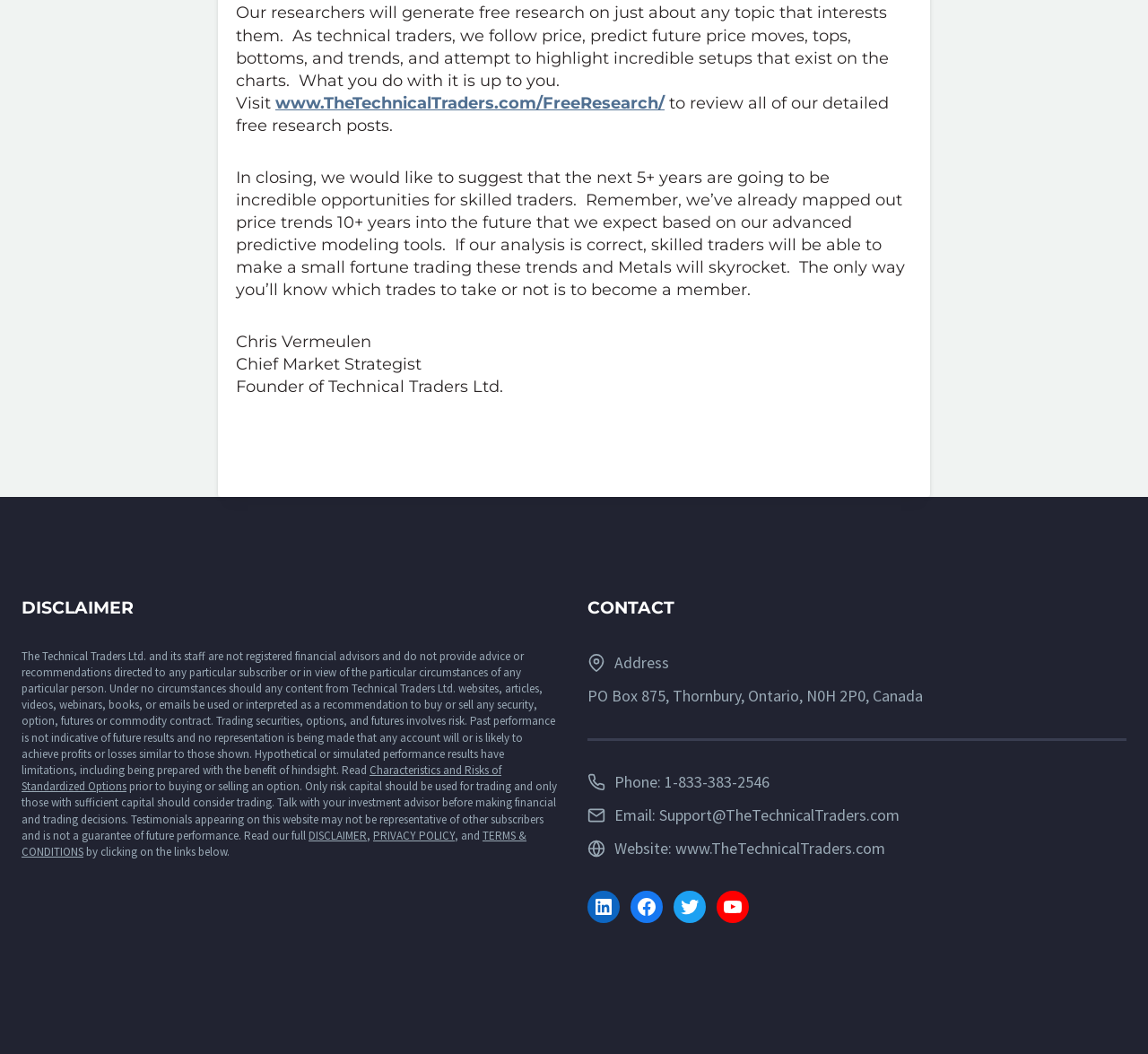Determine the bounding box coordinates for the HTML element mentioned in the following description: "PRIVACY POLICY". The coordinates should be a list of four floats ranging from 0 to 1, represented as [left, top, right, bottom].

[0.325, 0.785, 0.396, 0.8]